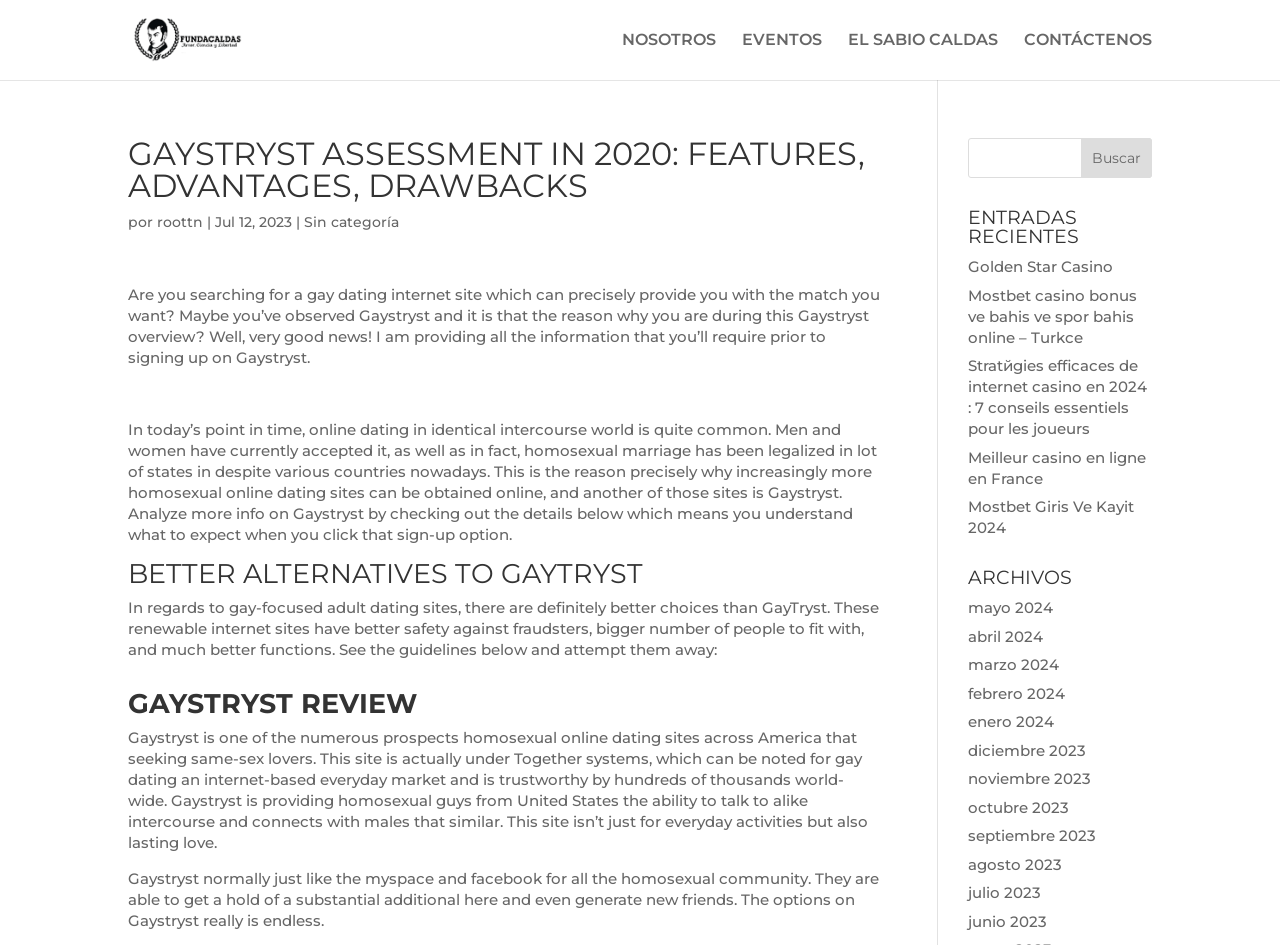Please identify the bounding box coordinates of the element that needs to be clicked to execute the following command: "Click the 'NOSOTROS' link". Provide the bounding box using four float numbers between 0 and 1, formatted as [left, top, right, bottom].

[0.486, 0.035, 0.559, 0.085]